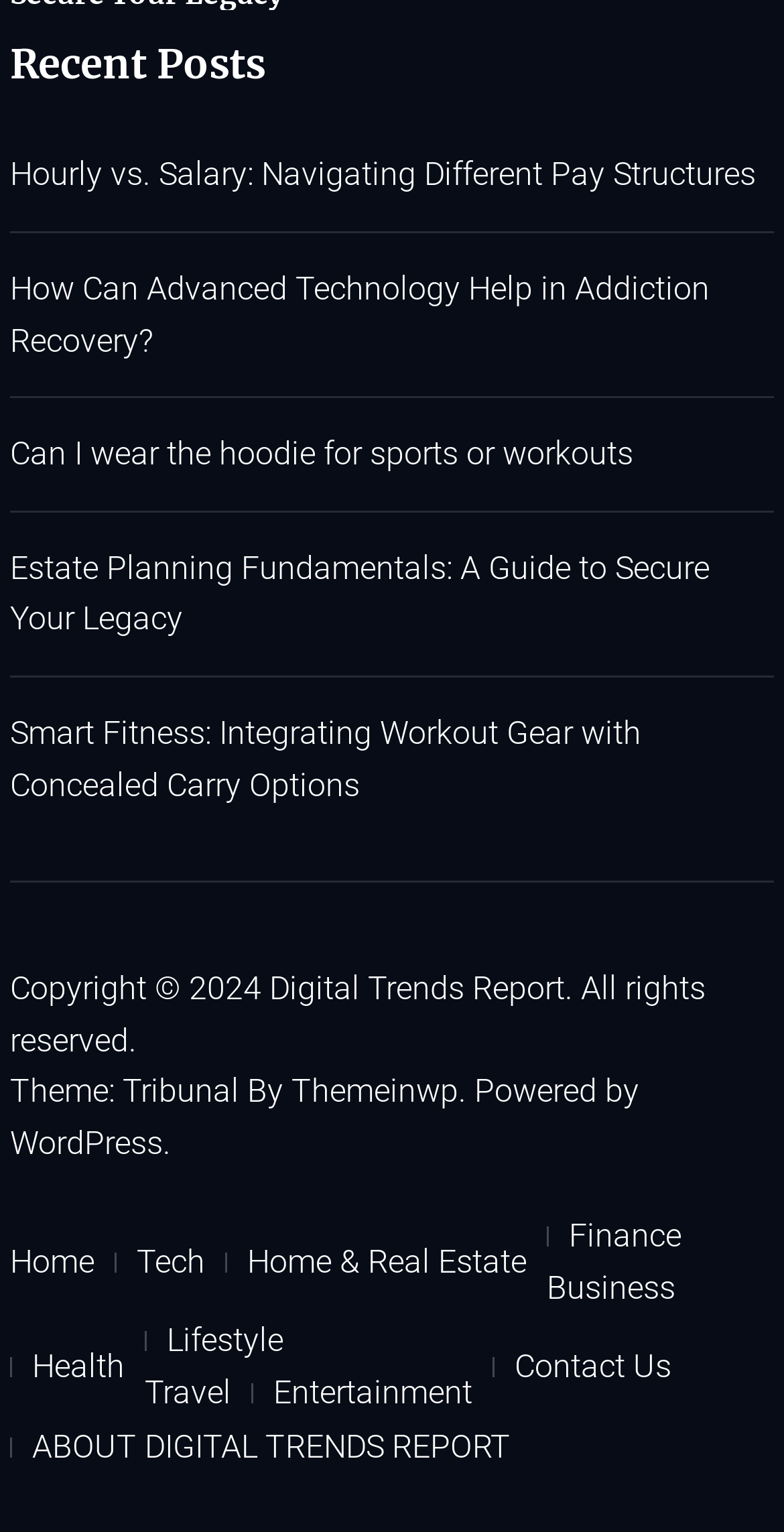What is the title of the first post?
Answer the question with a single word or phrase, referring to the image.

Hourly vs. Salary